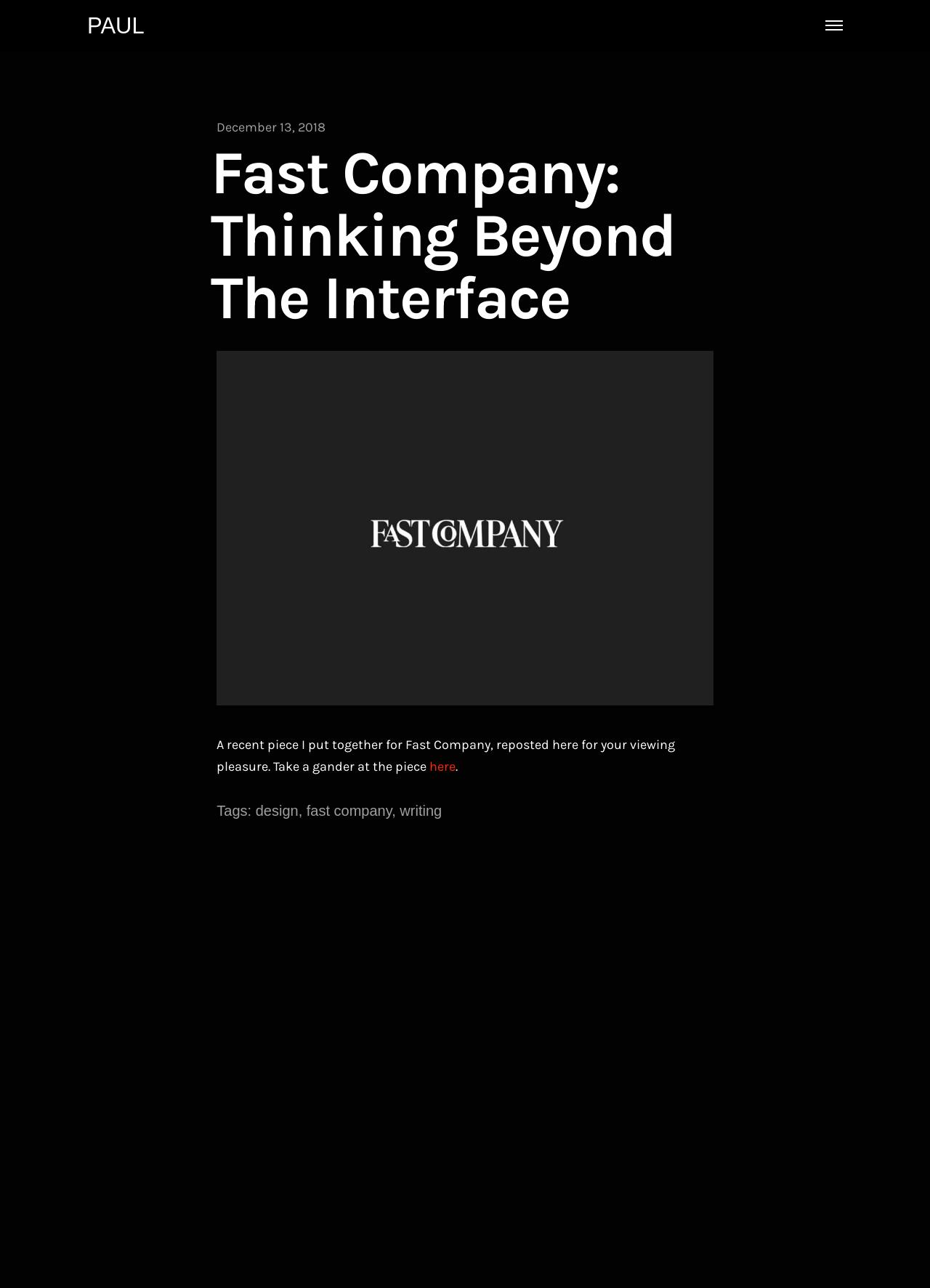What are the tags of the latest article? Please answer the question using a single word or phrase based on the image.

design, fast company, writing